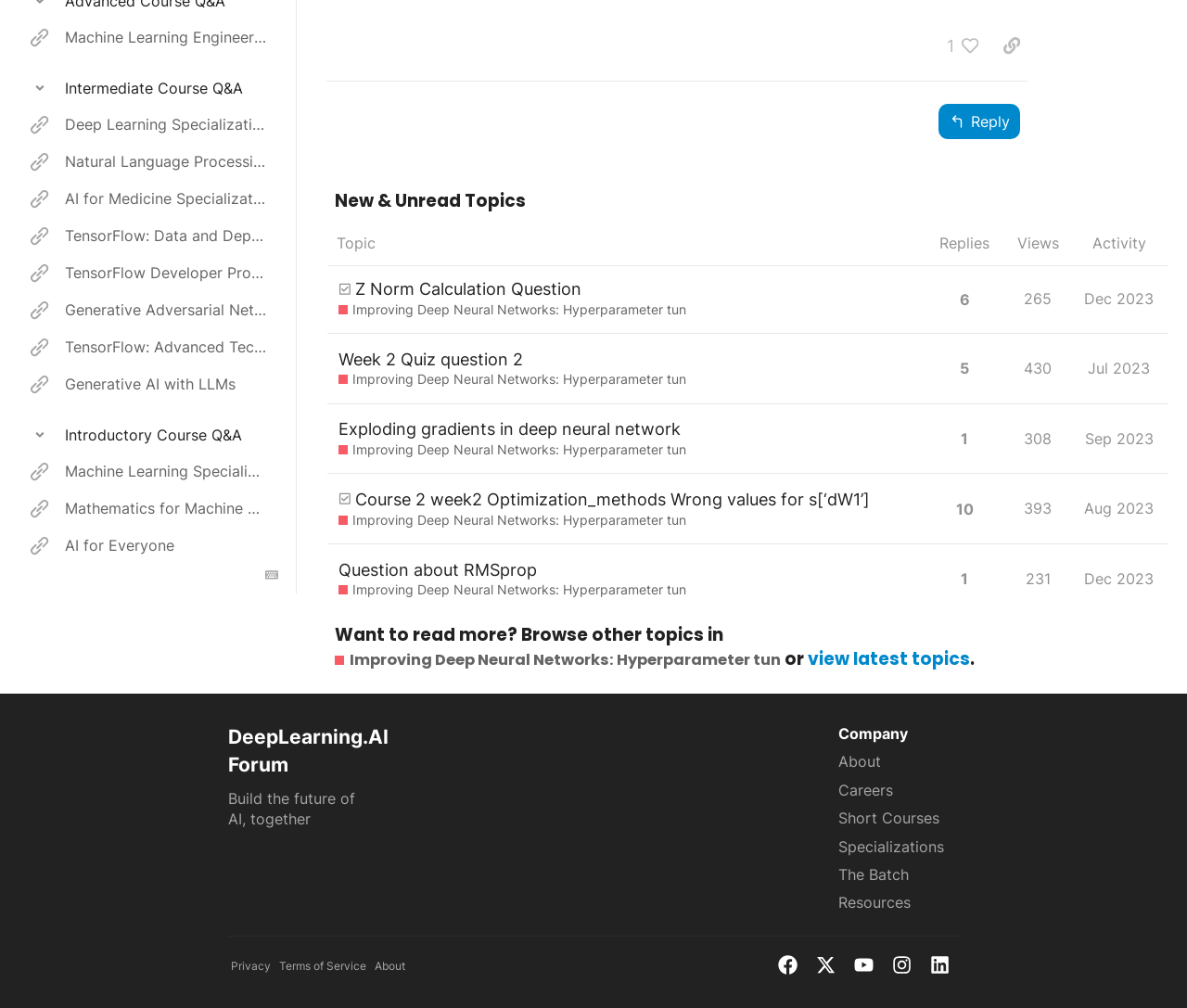Provide the bounding box coordinates of the HTML element described by the text: "6". The coordinates should be in the format [left, top, right, bottom] with values between 0 and 1.

[0.804, 0.276, 0.821, 0.318]